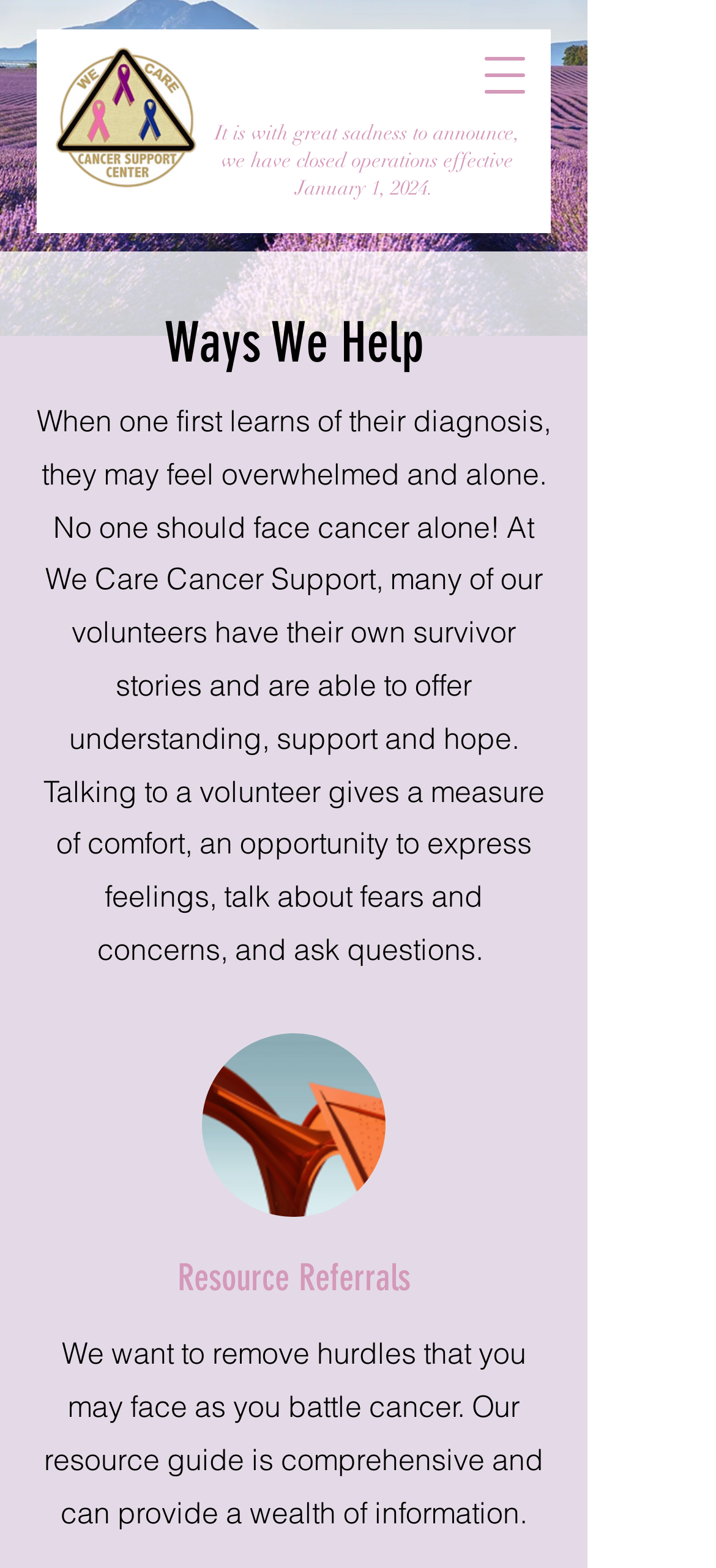What kind of support does We Care Cancer Support offer?
Can you offer a detailed and complete answer to this question?

According to the text 'Talking to a volunteer gives a measure of comfort, an opportunity to express feelings, talk about fears and concerns, and ask questions.', it can be inferred that We Care Cancer Support offers emotional support to cancer patients.